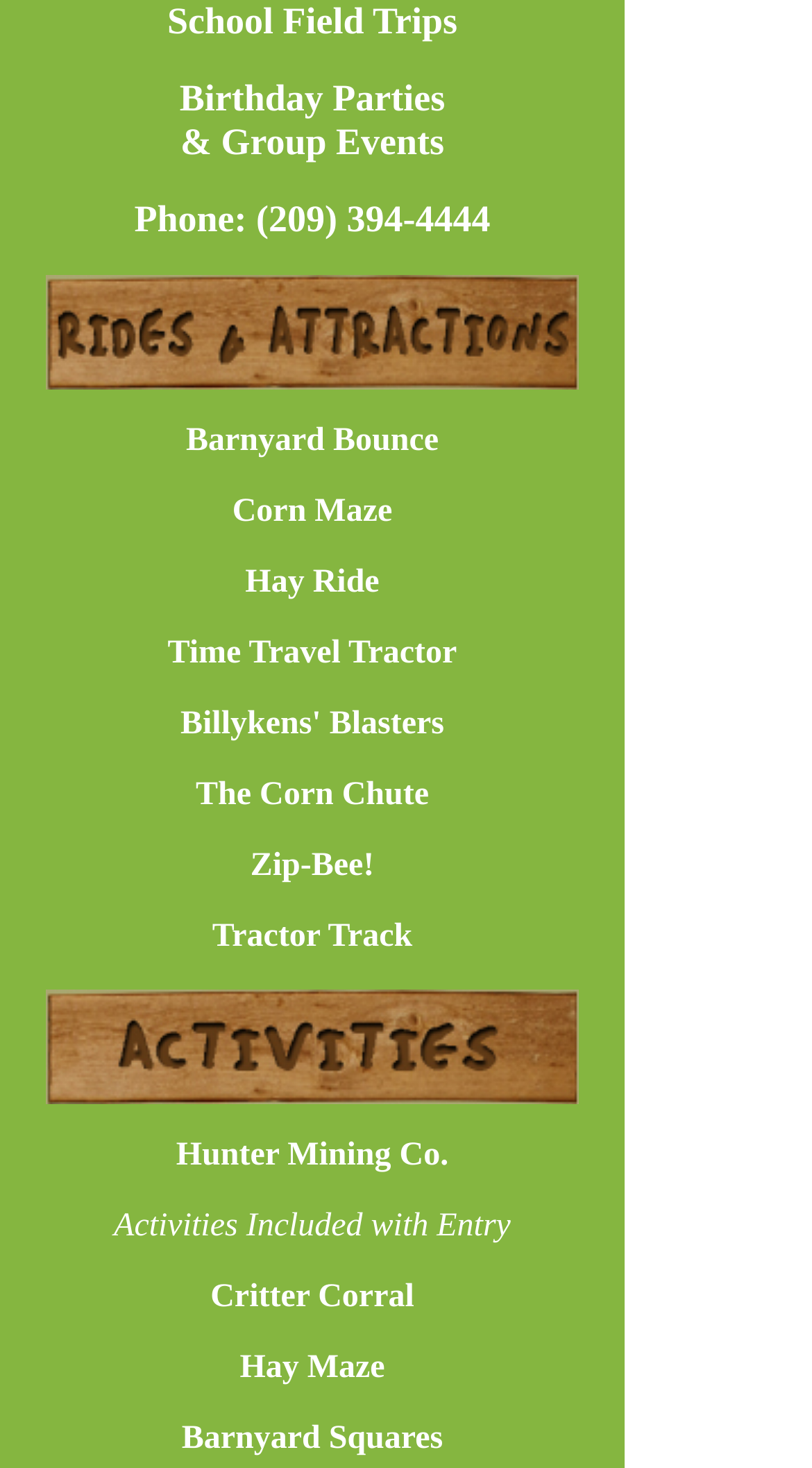What is the phone number of the contact?
Refer to the image and respond with a one-word or short-phrase answer.

(209) 394-4444